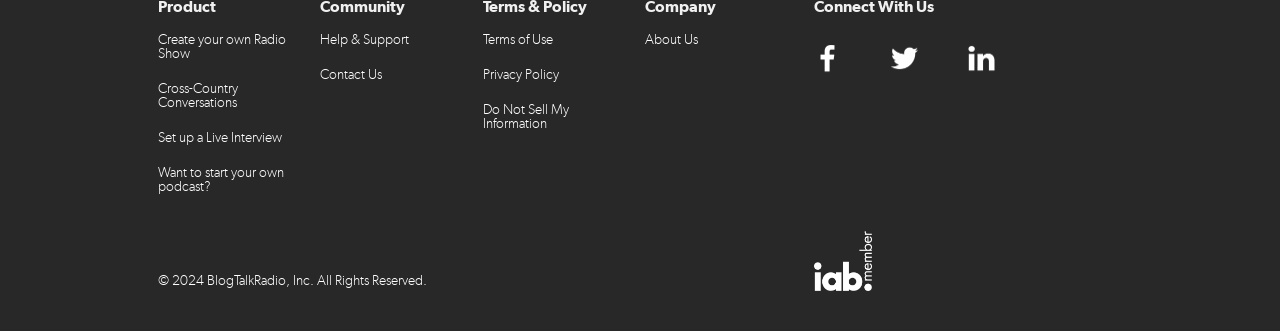Carefully examine the image and provide an in-depth answer to the question: How many links are there in the top-left section?

I counted the links in the top-left section of the webpage, which are 'Create your own Radio Show', 'Cross-Country Conversations', 'Set up a Live Interview', and 'Want to start your own podcast?'. There are 4 links in total.